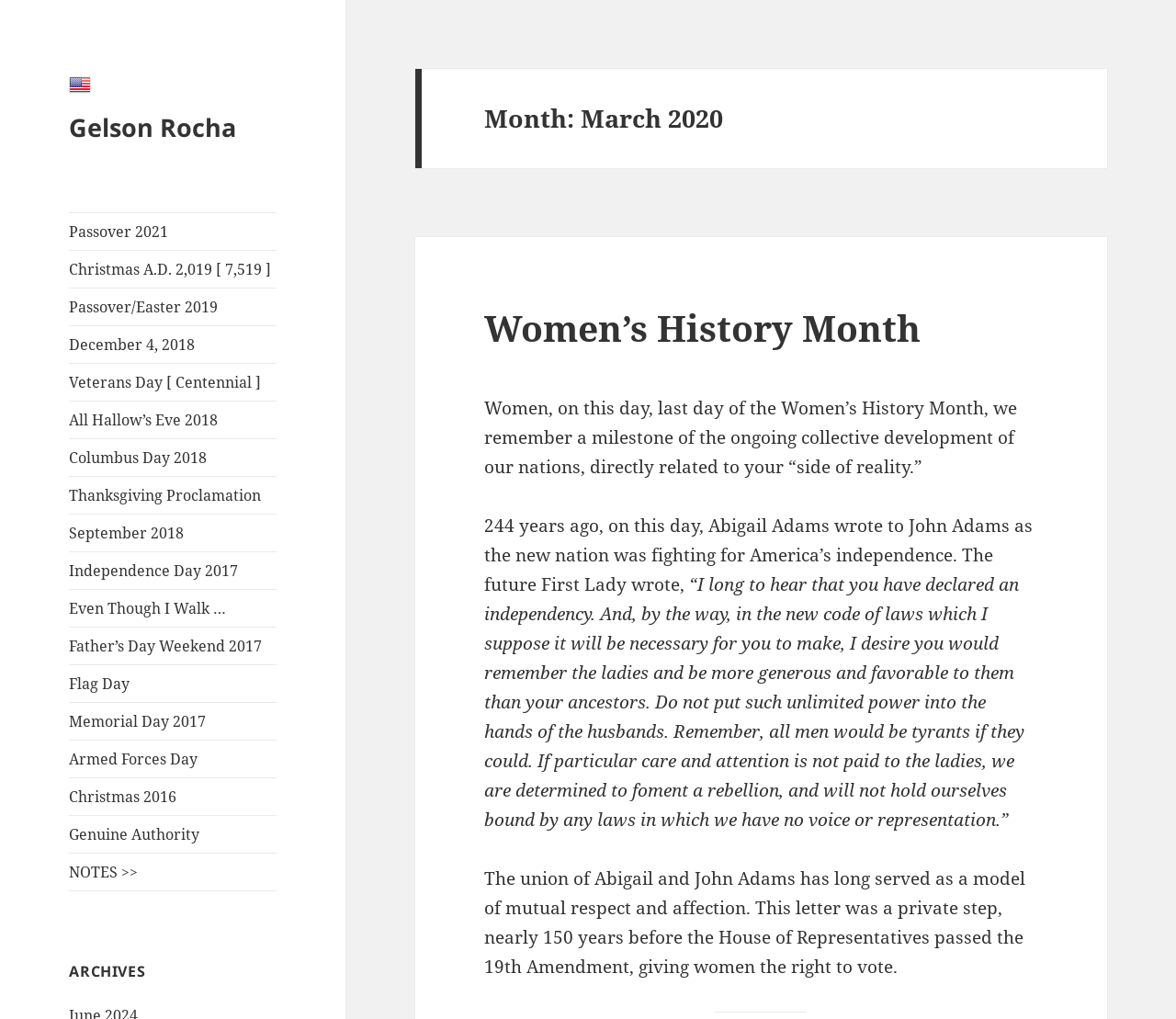Determine the bounding box coordinates of the section I need to click to execute the following instruction: "Click the link to USA". Provide the coordinates as four float numbers between 0 and 1, i.e., [left, top, right, bottom].

[0.059, 0.07, 0.078, 0.093]